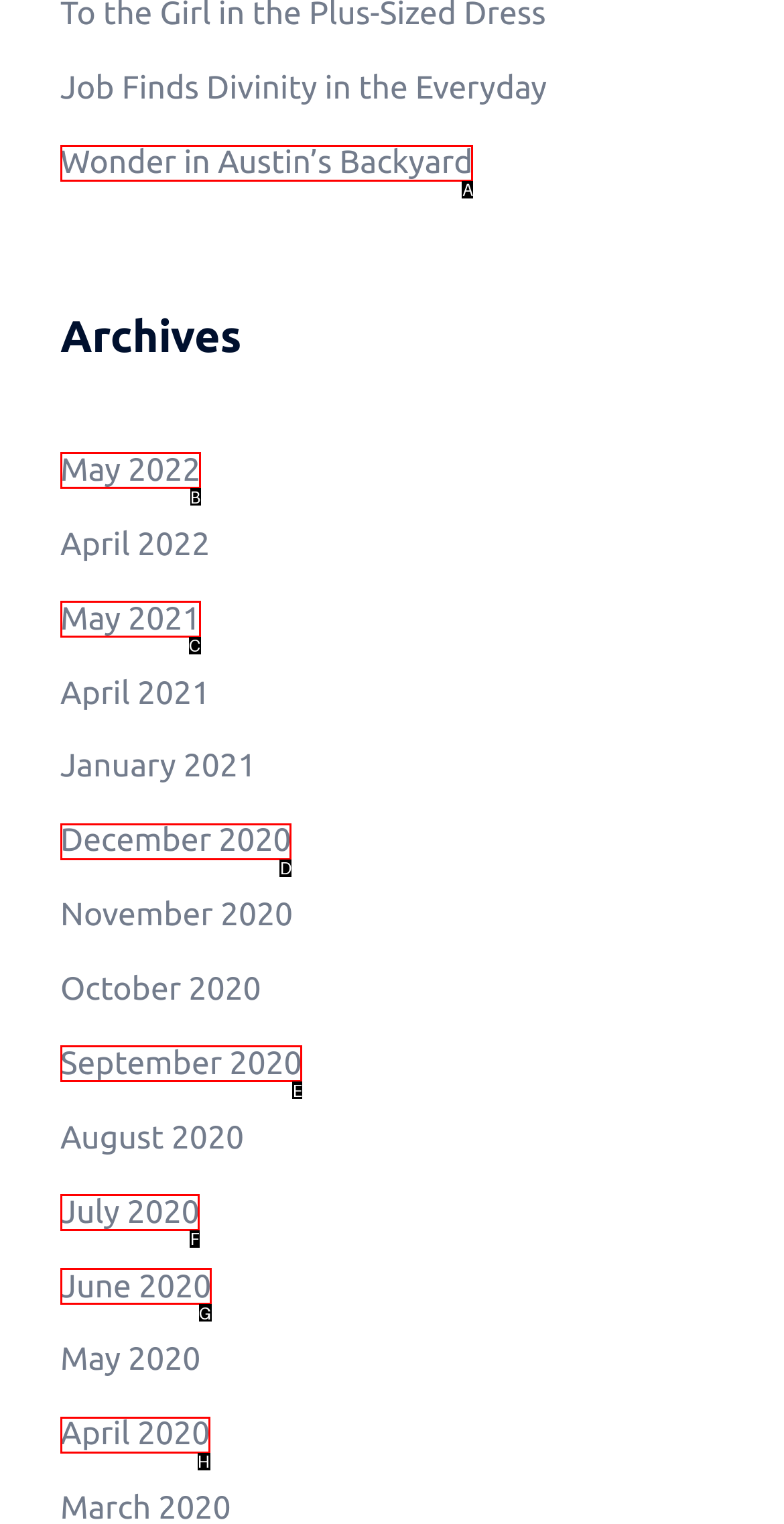Determine which option matches the element description: Wonder in Austin’s Backyard
Answer using the letter of the correct option.

A